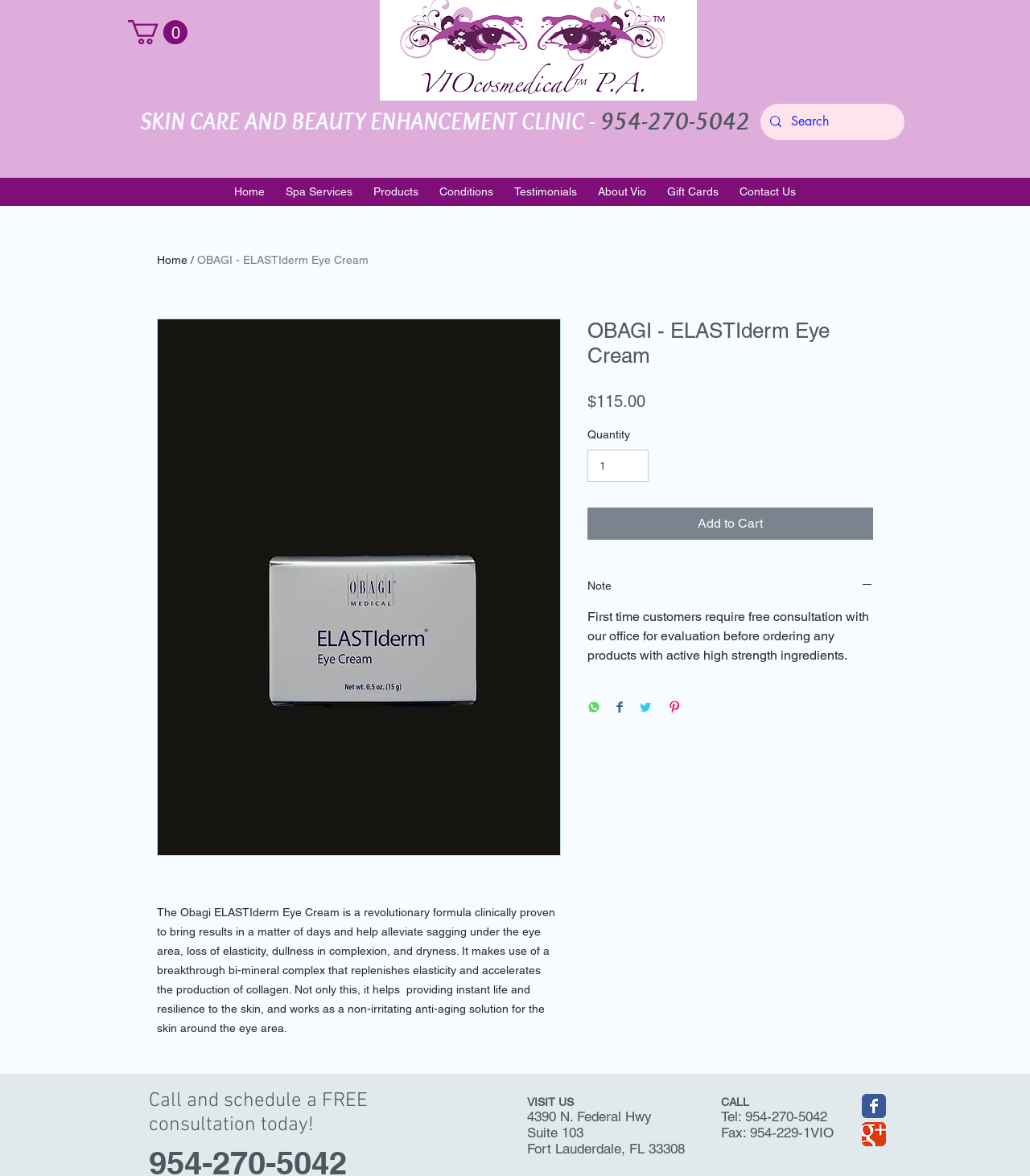Locate the bounding box coordinates of the UI element described by: "OBAGI - ELASTIderm Eye Cream". The bounding box coordinates should consist of four float numbers between 0 and 1, i.e., [left, top, right, bottom].

[0.191, 0.215, 0.358, 0.226]